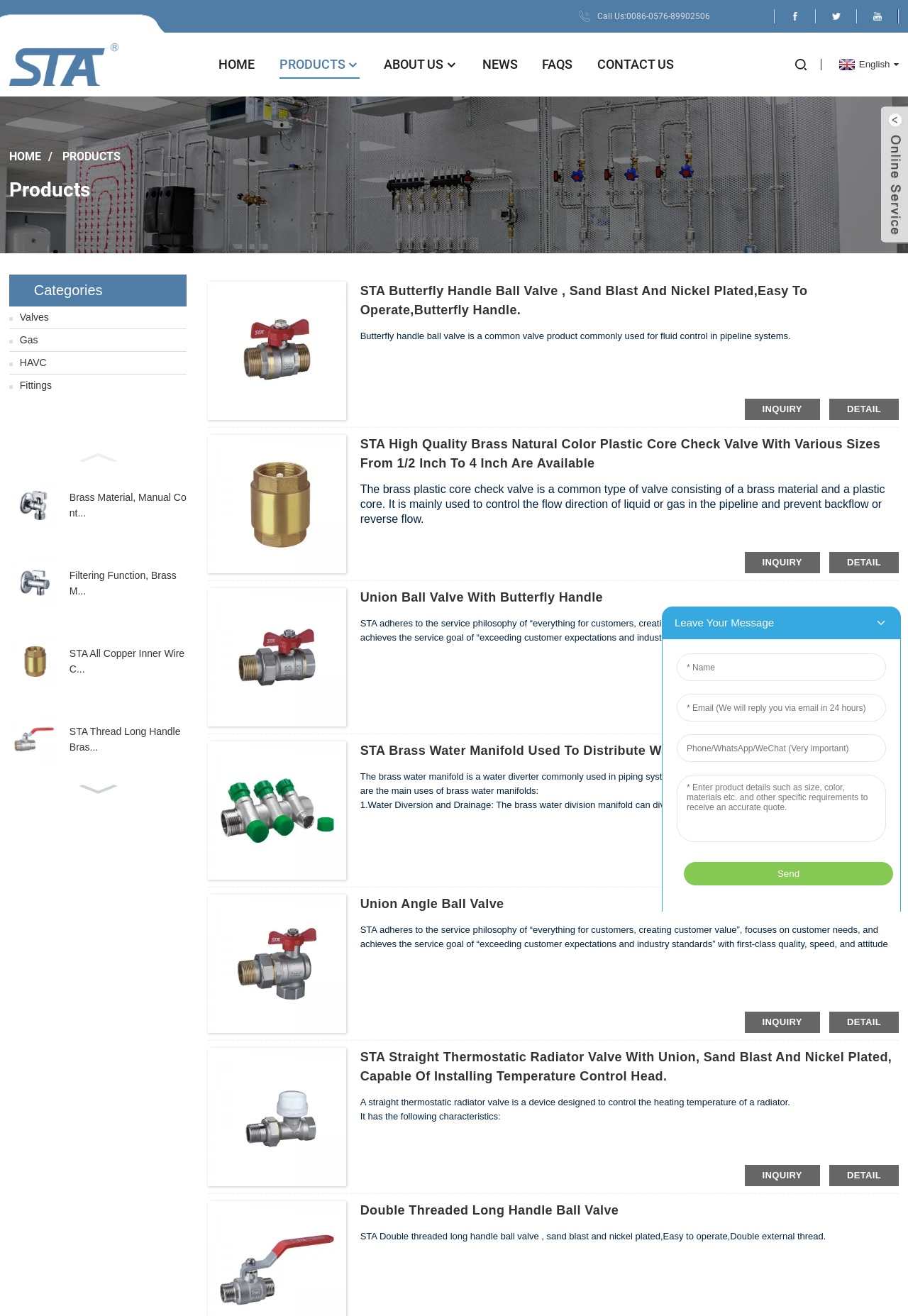Based on the visual content of the image, answer the question thoroughly: What is the language of the webpage?

The webpage contains English text, and there is a link labeled 'English' in the top-right corner, which suggests that the language of the webpage is English.